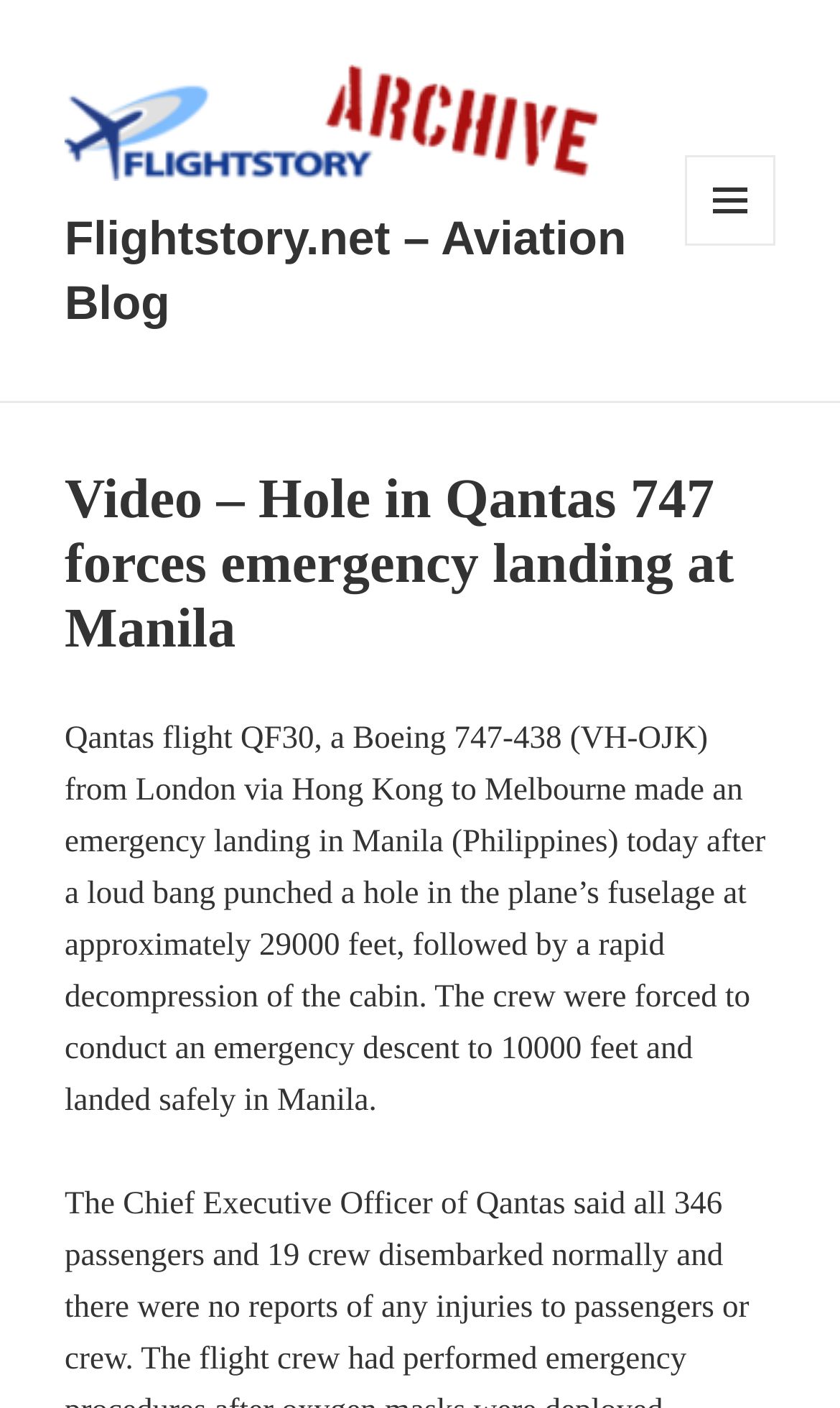Please determine the headline of the webpage and provide its content.

Video – Hole in Qantas 747 forces emergency landing at Manila